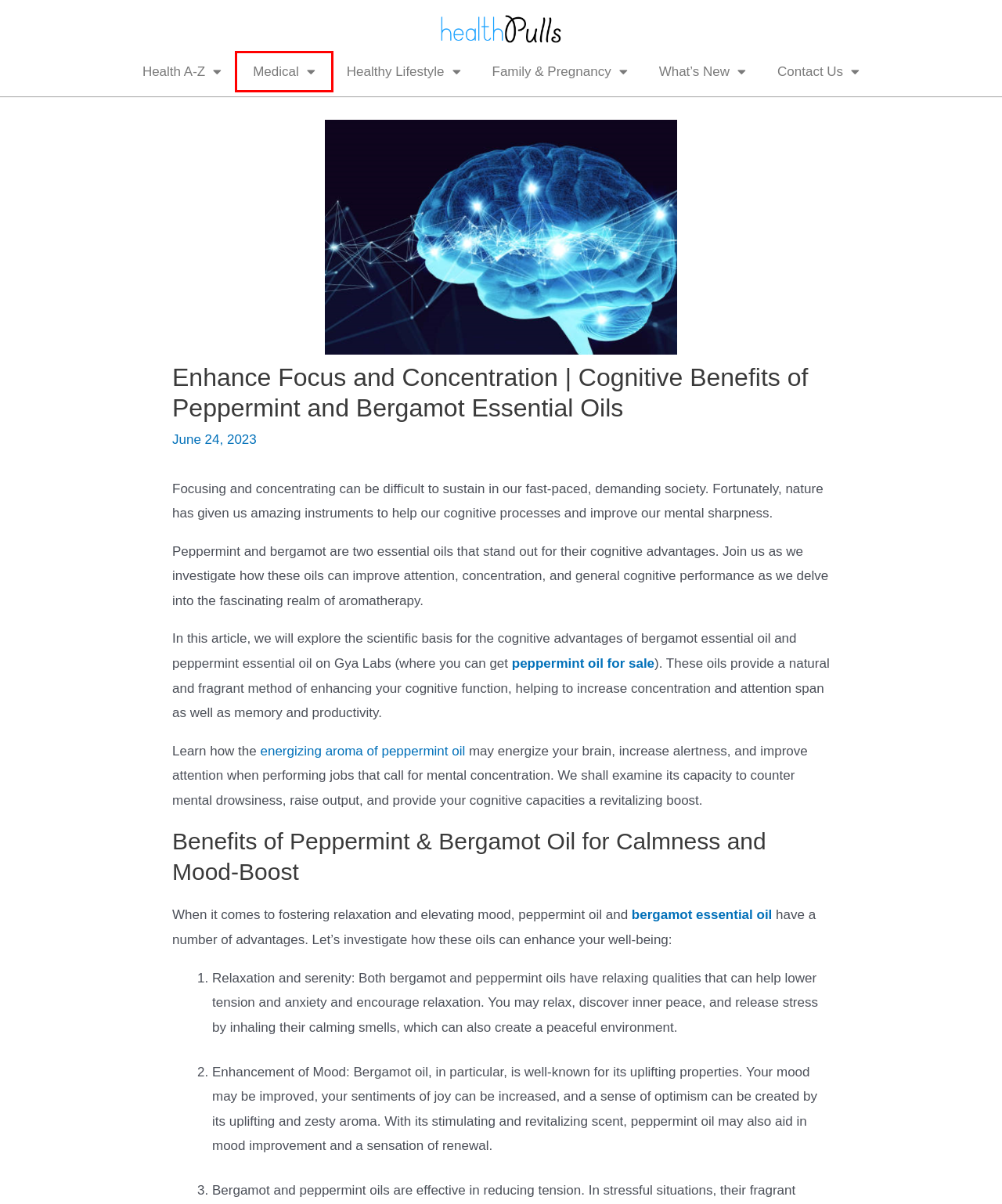Provided is a screenshot of a webpage with a red bounding box around an element. Select the most accurate webpage description for the page that appears after clicking the highlighted element. Here are the candidates:
A. Healthy Lifestyle - HealthPulls
B. Health Pulls - Your Health & Wellness Headquarters
C. Medical - HealthPulls
D. Health A-Z - HealthPulls
E. Contact Us - HealthPulls
F. 8 Essential Oils For Headache You Must Try - HealthPulls
G. FAMILY & PREGNANCY - HealthPulls
H. Amazon.com

C